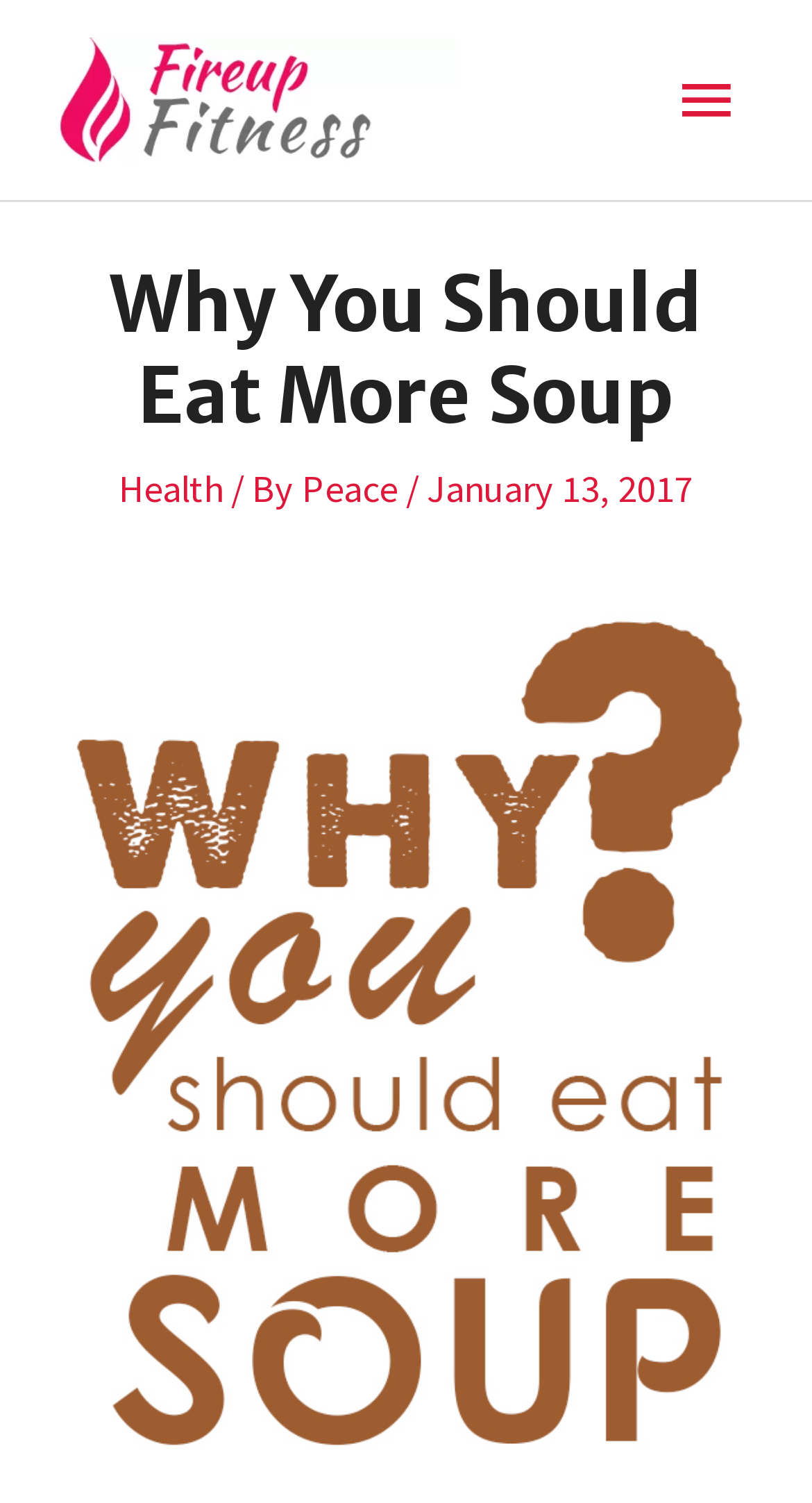Using the provided description Health, find the bounding box coordinates for the UI element. Provide the coordinates in (top-left x, top-left y, bottom-right x, bottom-right y) format, ensuring all values are between 0 and 1.

[0.146, 0.31, 0.274, 0.341]